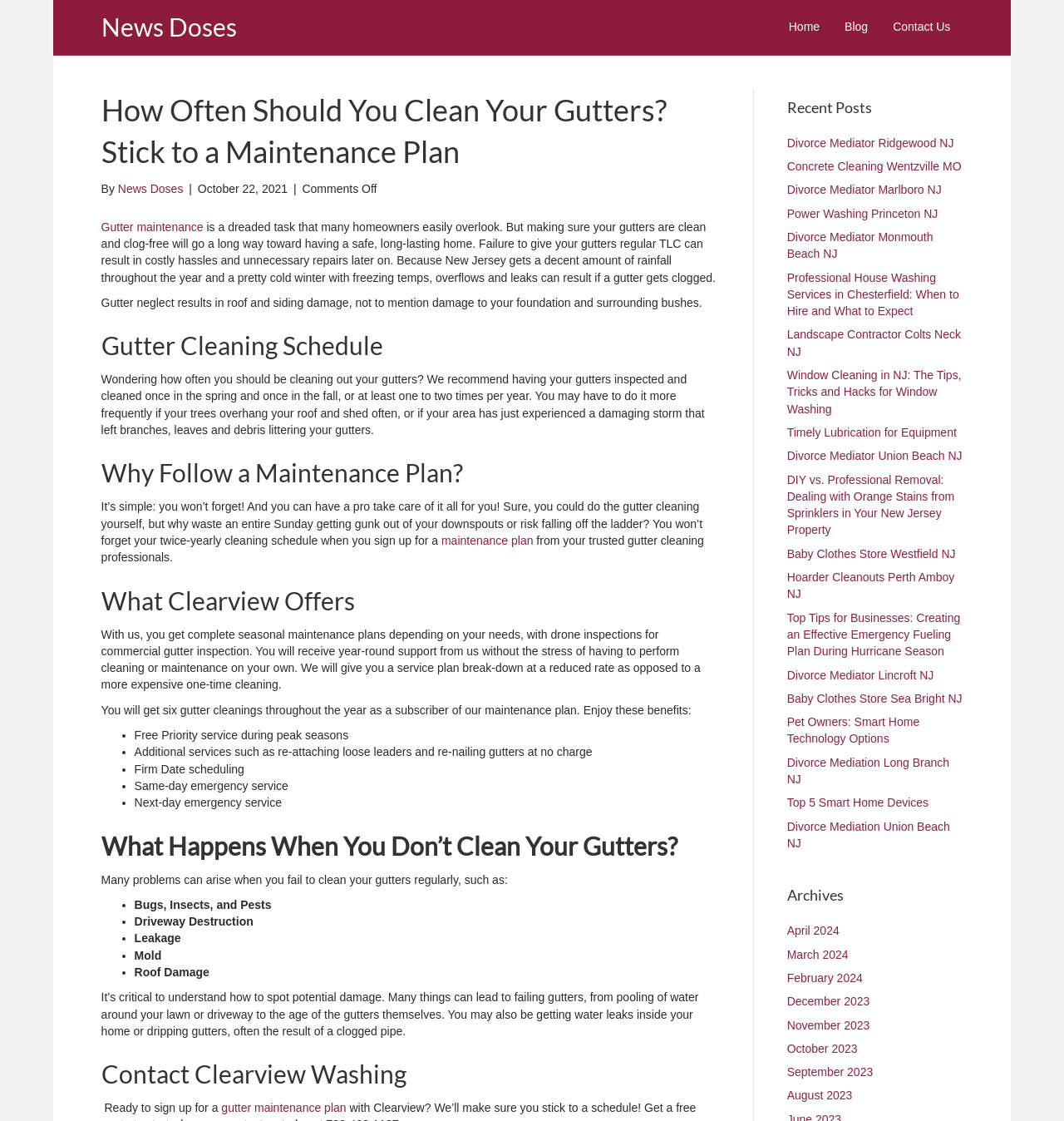Determine the bounding box coordinates of the section I need to click to execute the following instruction: "Read the article 'How Often Should You Clean Your Gutters? Stick to a Maintenance Plan'". Provide the coordinates as four float numbers between 0 and 1, i.e., [left, top, right, bottom].

[0.095, 0.079, 0.676, 0.154]